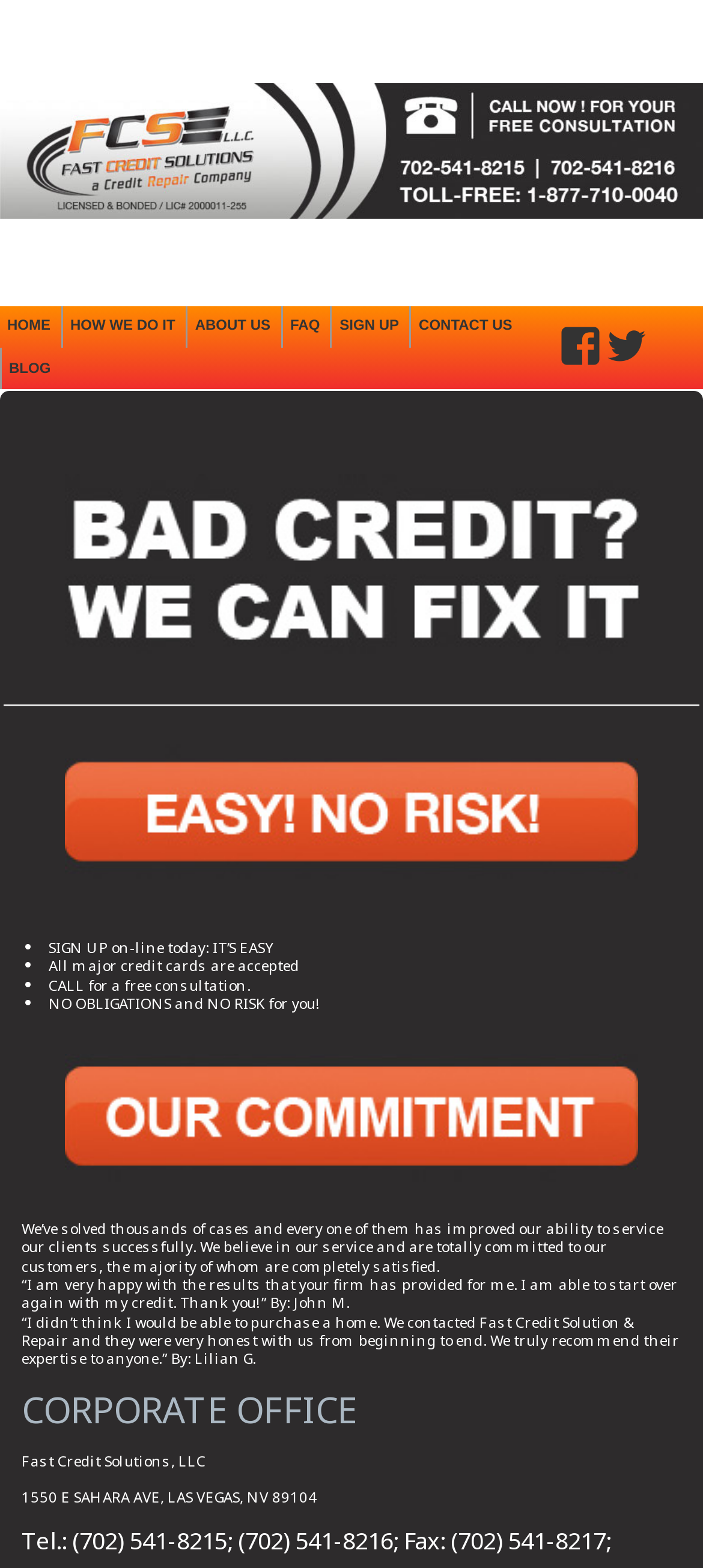Please determine the bounding box coordinates, formatted as (top-left x, top-left y, bottom-right x, bottom-right y), with all values as floating point numbers between 0 and 1. Identify the bounding box of the region described as: December 2019

None